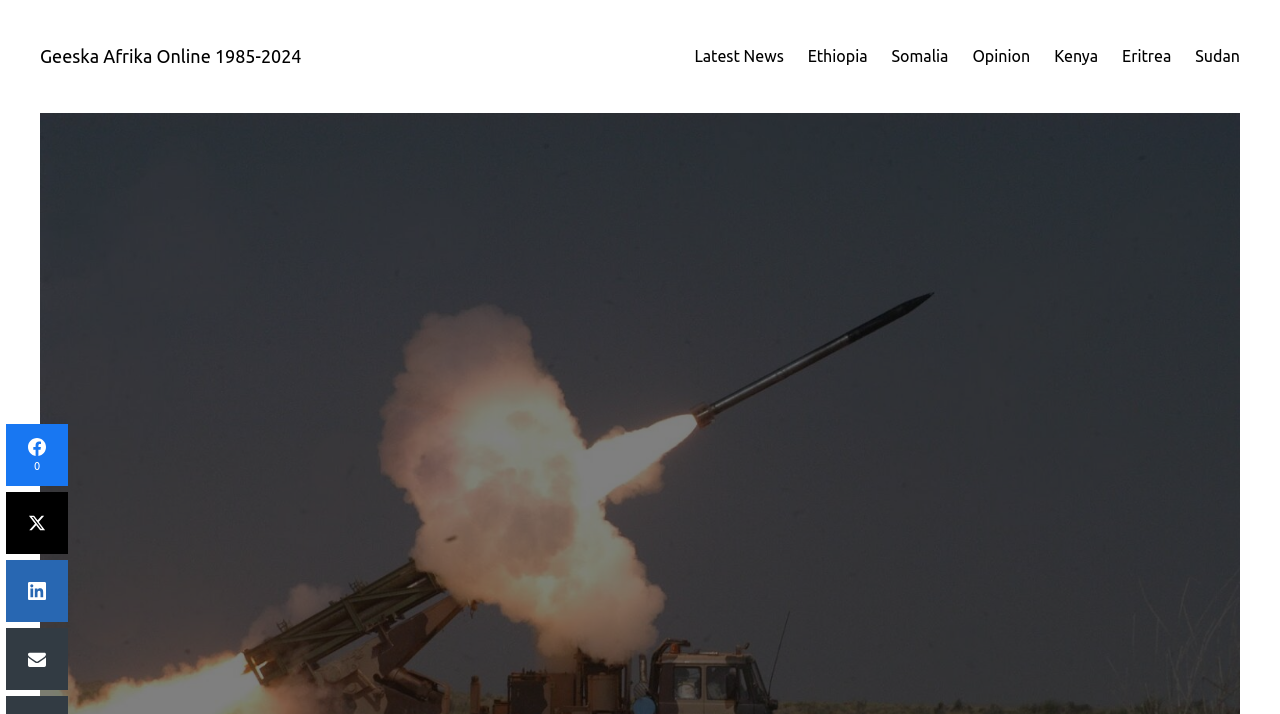Find the bounding box coordinates corresponding to the UI element with the description: "Somalia". The coordinates should be formatted as [left, top, right, bottom], with values as floats between 0 and 1.

[0.697, 0.061, 0.741, 0.097]